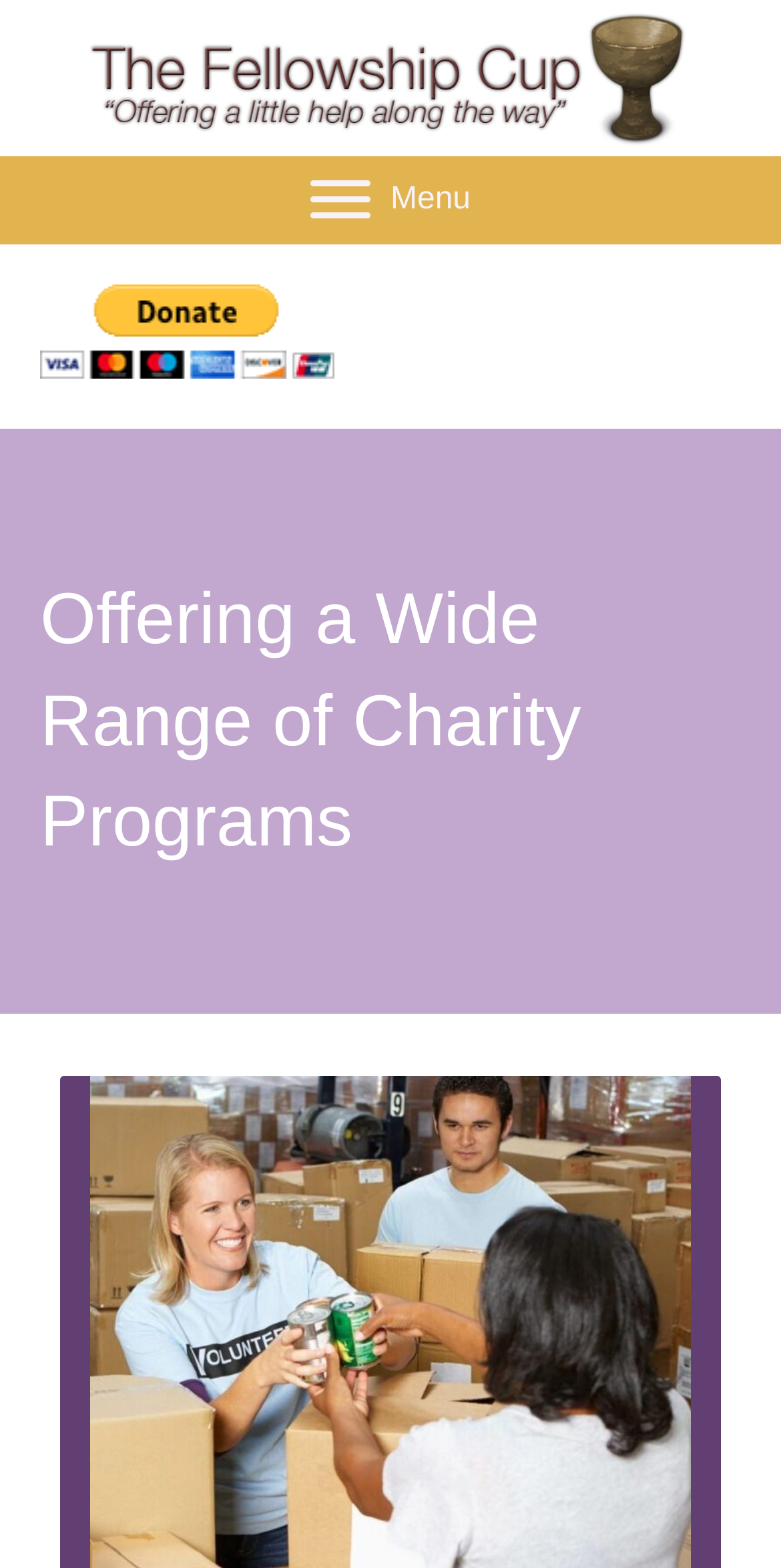Can you extract the headline from the webpage for me?

Offering a Wide Range of Charity Programs